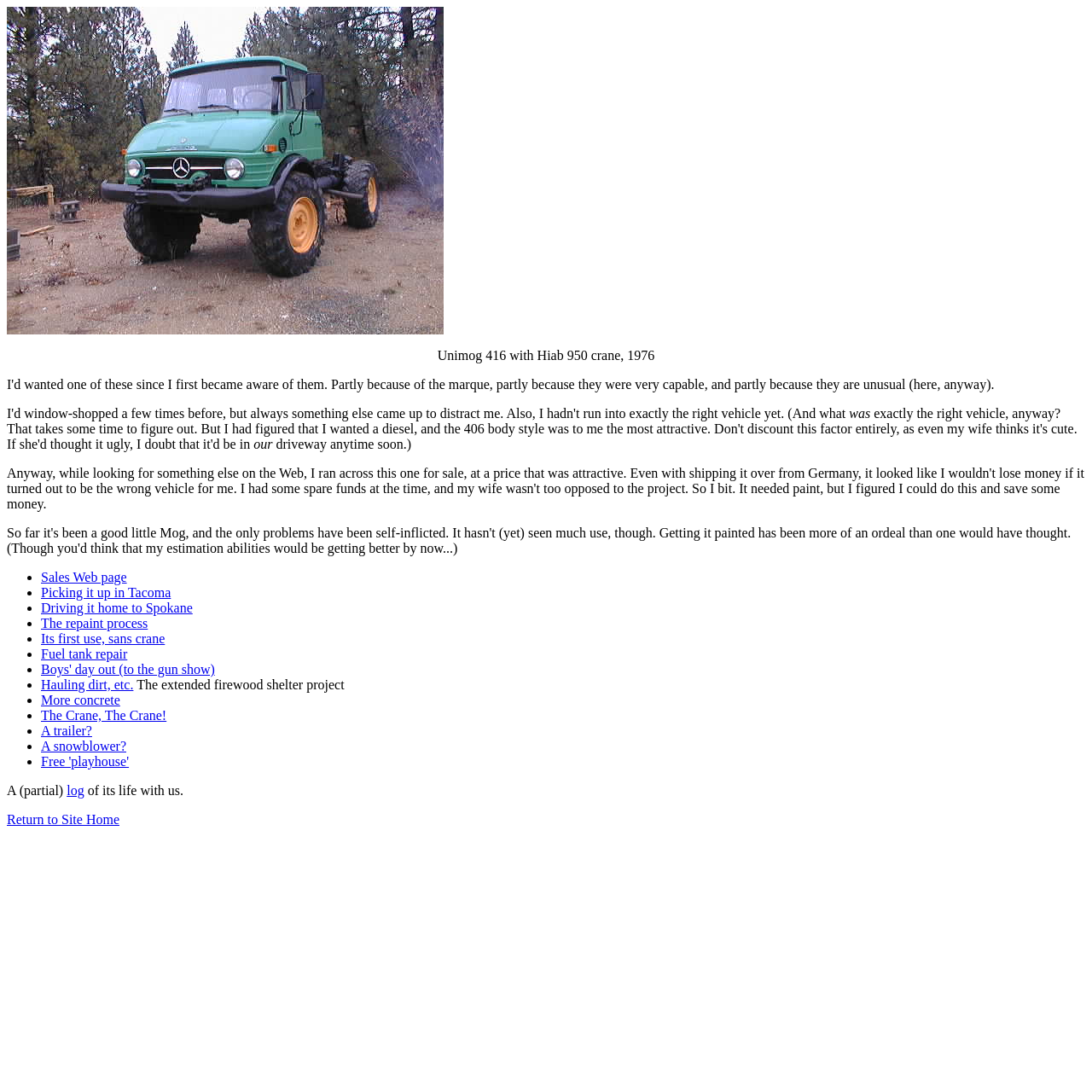Answer the question below in one word or phrase:
What is the year of the Unimog shown in the image?

1976